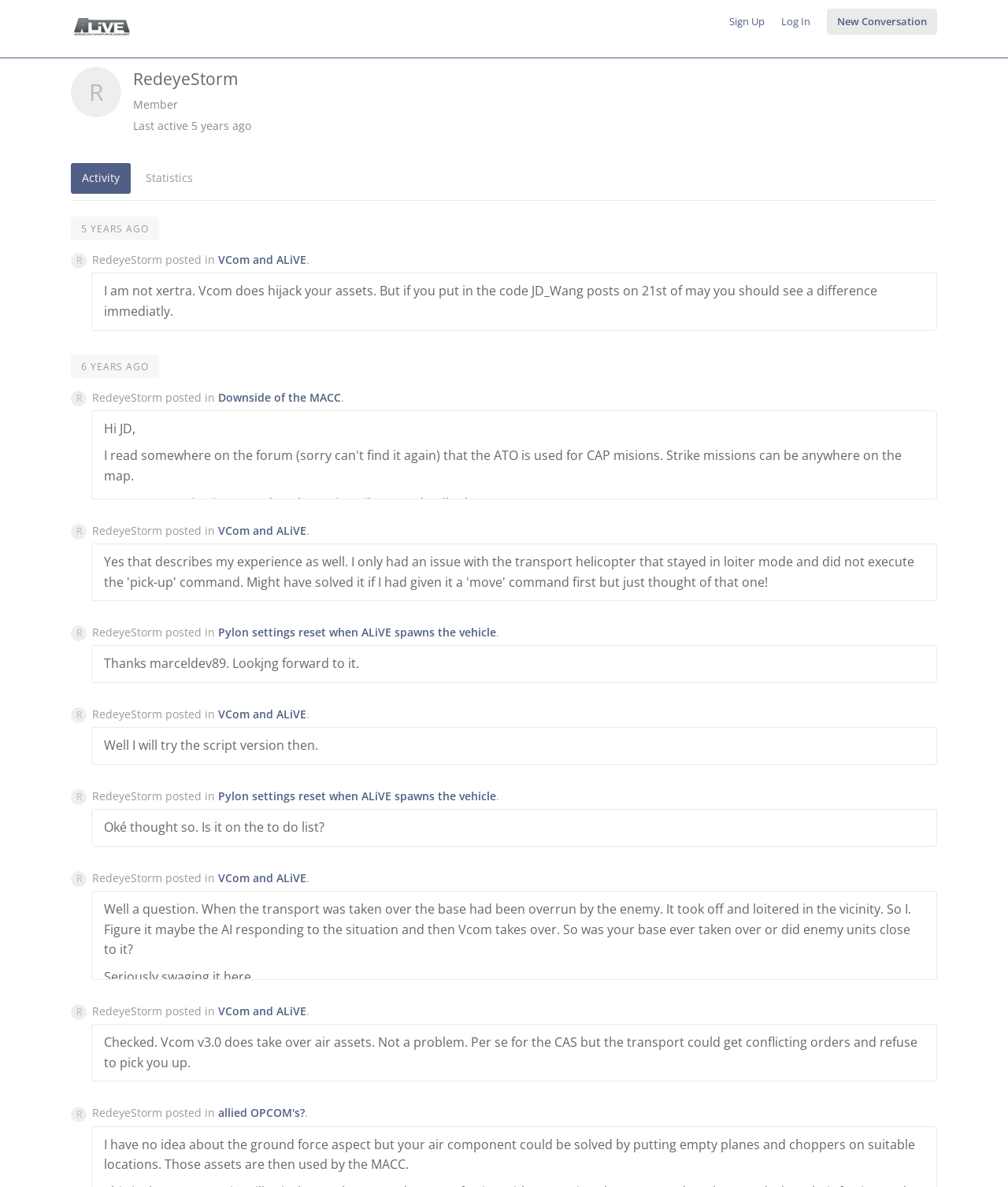Pinpoint the bounding box coordinates for the area that should be clicked to perform the following instruction: "View activity".

[0.07, 0.138, 0.13, 0.163]